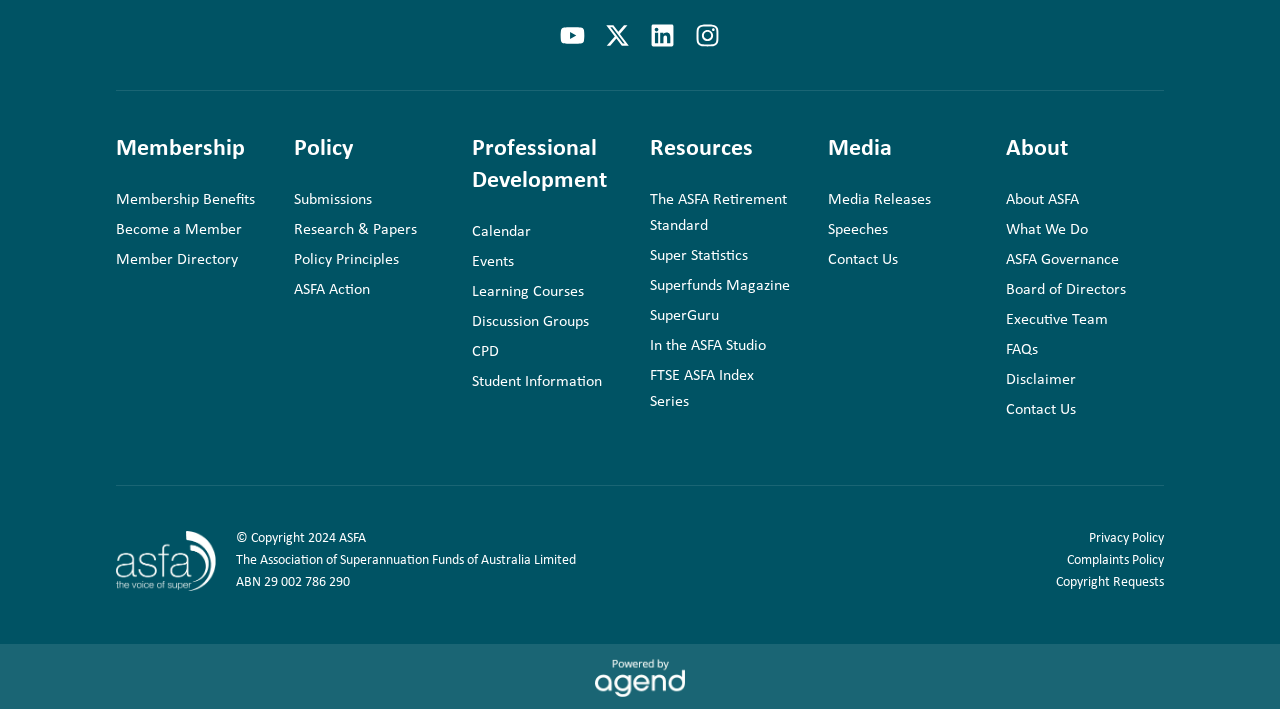Determine the bounding box coordinates for the area you should click to complete the following instruction: "Read Policy Principles".

[0.23, 0.345, 0.341, 0.388]